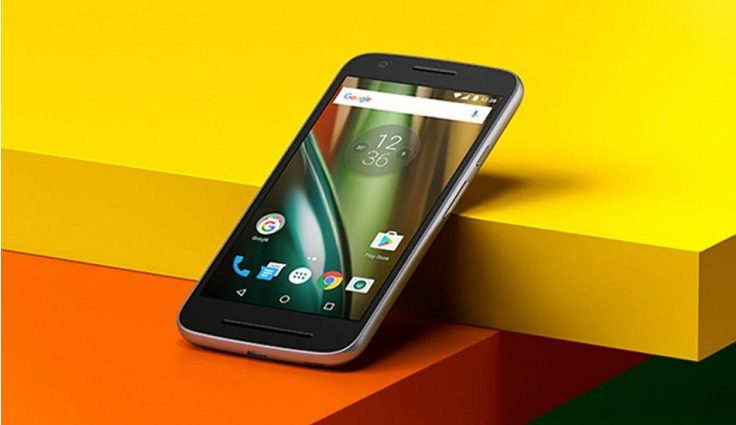Based on what you see in the screenshot, provide a thorough answer to this question: What is the prominent feature at the top of the Moto E4's interface?

The device showcases a sleek and modern design, highlighting its user-friendly interface with visible app icons and a prominent Google search bar at the top, which is a notable feature of the Moto E4's interface.